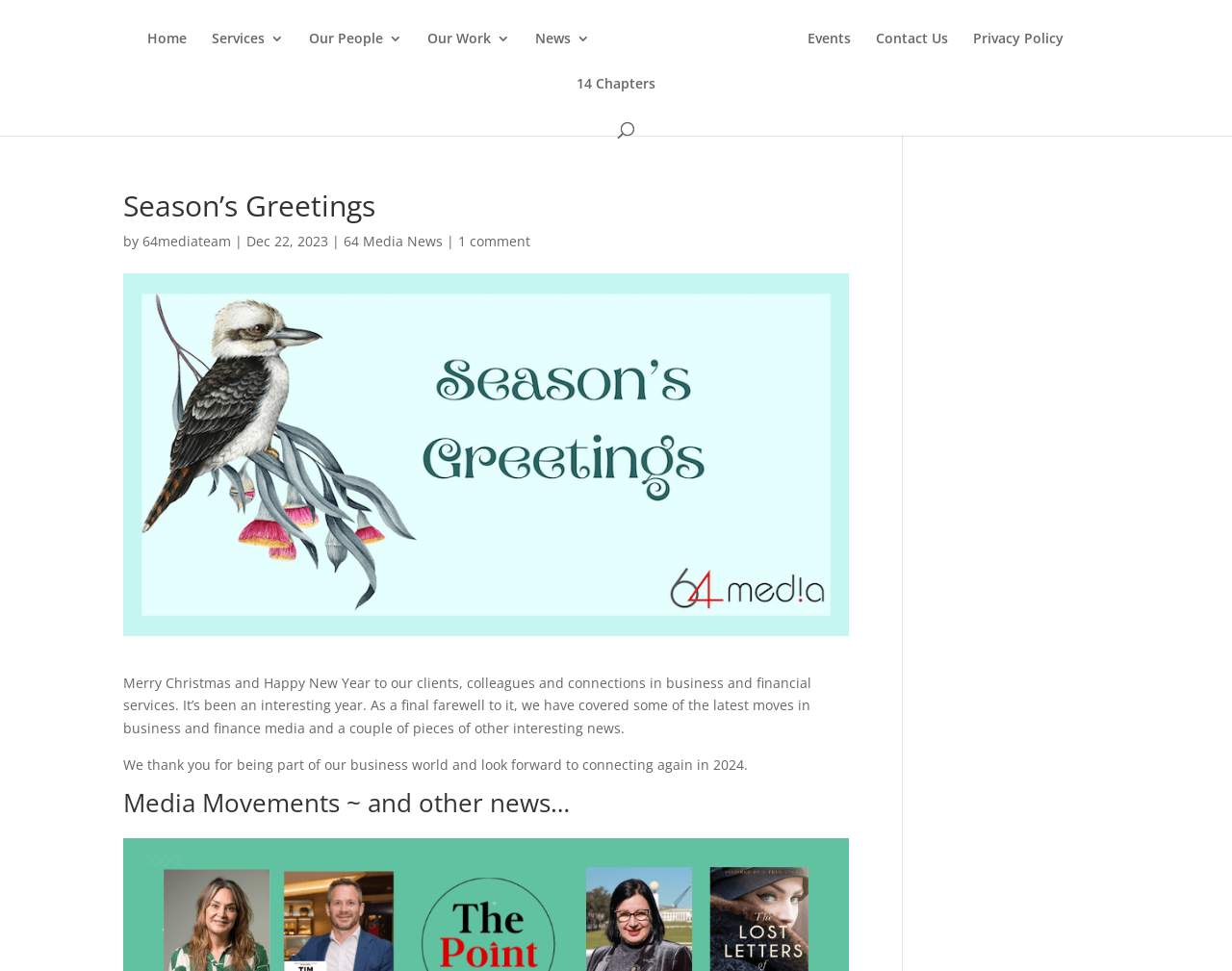Reply to the question below using a single word or brief phrase:
How many comments are there on the post?

1 comment